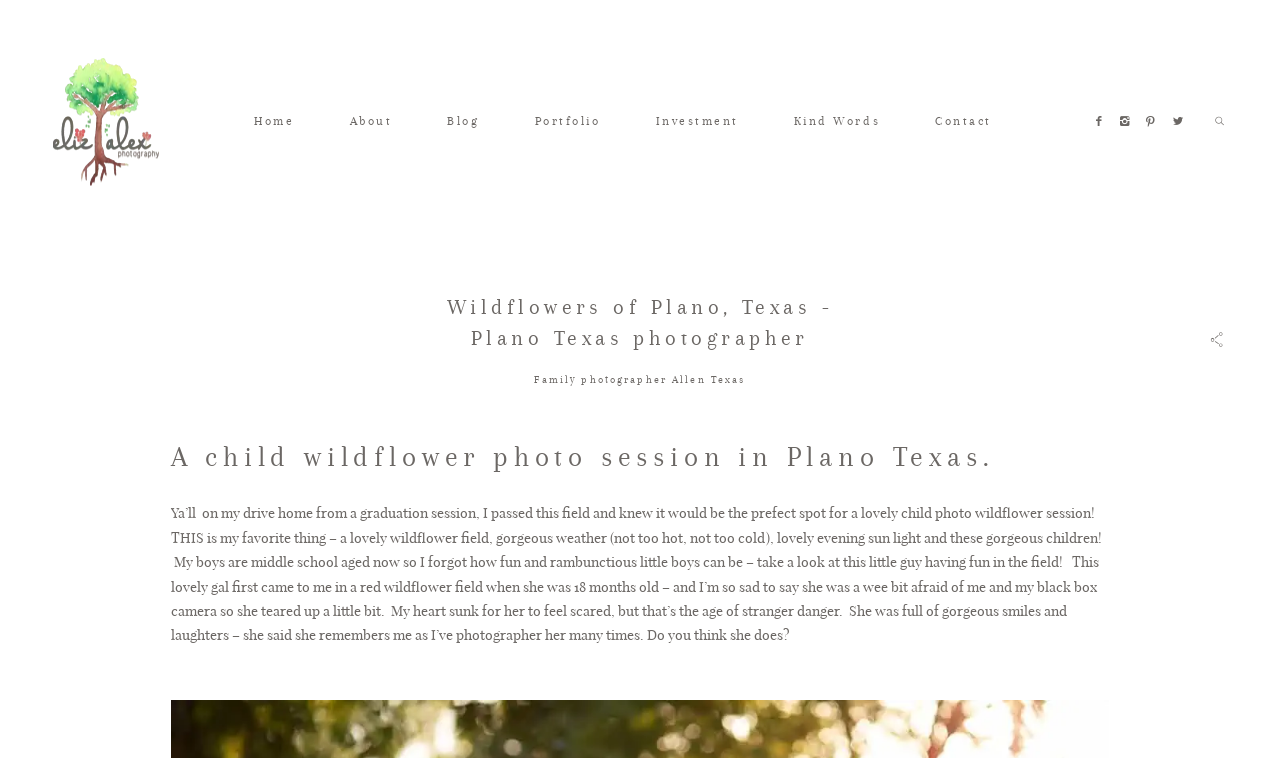What is the location of the wildflower field mentioned in the text?
Please ensure your answer is as detailed and informative as possible.

The text mentions a wildflower field and a child photo session in Plano, Texas. This information is provided in the heading 'A child wildflower photo session in Plano Texas.' and the surrounding text.